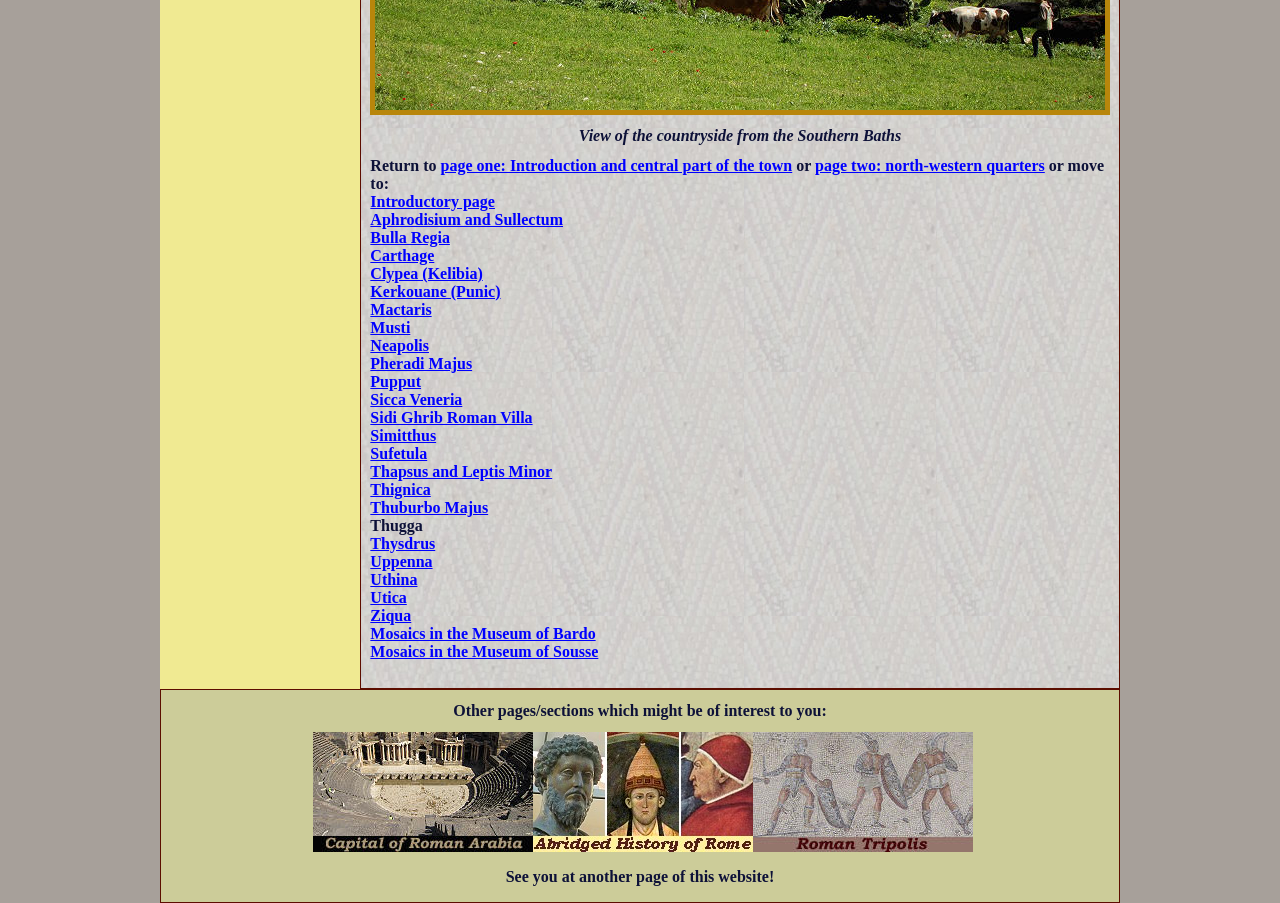Determine the bounding box coordinates of the clickable area required to perform the following instruction: "Return to page one: Introduction and central part of the town". The coordinates should be represented as four float numbers between 0 and 1: [left, top, right, bottom].

[0.344, 0.174, 0.619, 0.193]